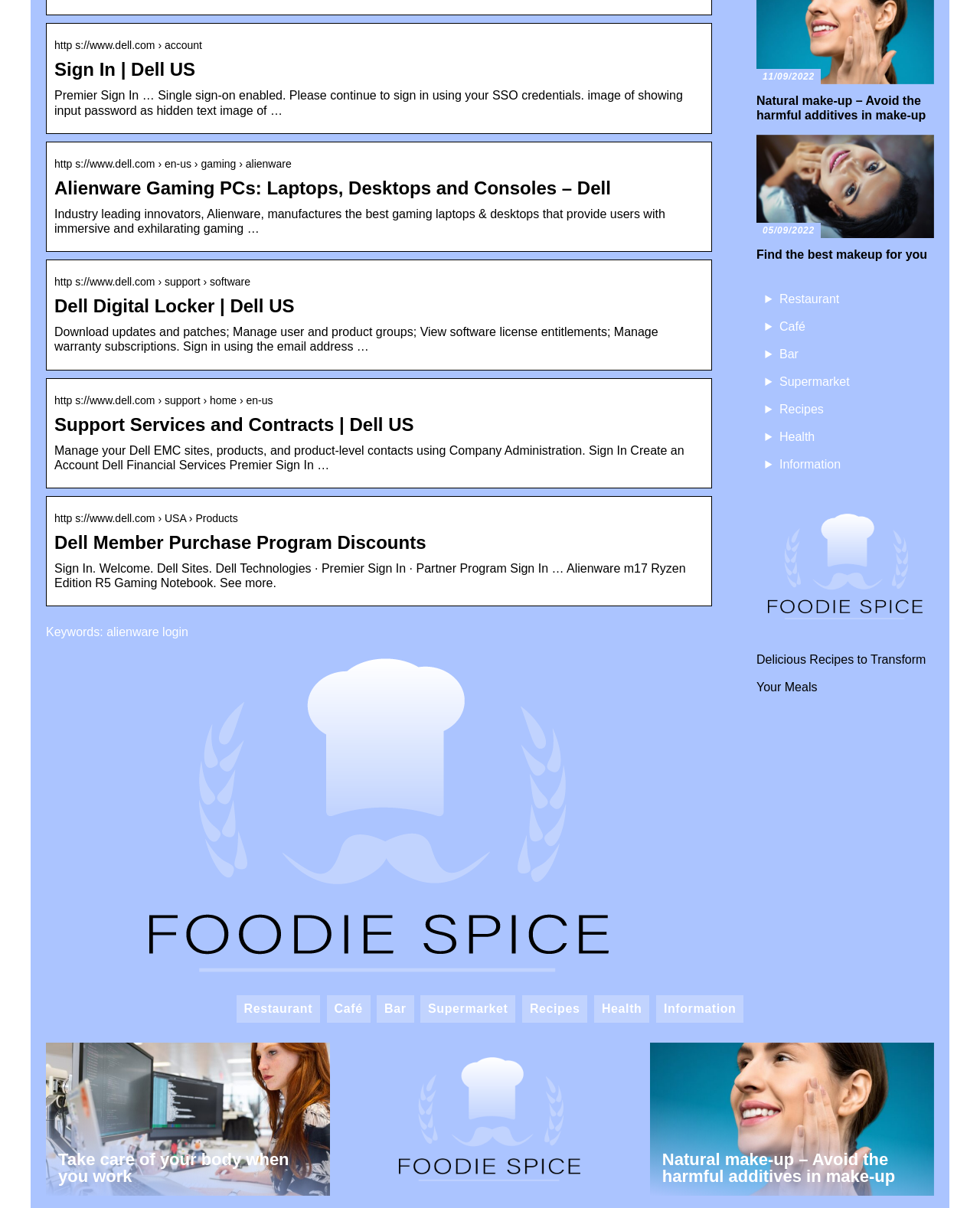Can you find the bounding box coordinates for the UI element given this description: "parent_node: 21/10/2022"? Provide the coordinates as four float numbers between 0 and 1: [left, top, right, bottom].

[0.772, 0.416, 0.953, 0.551]